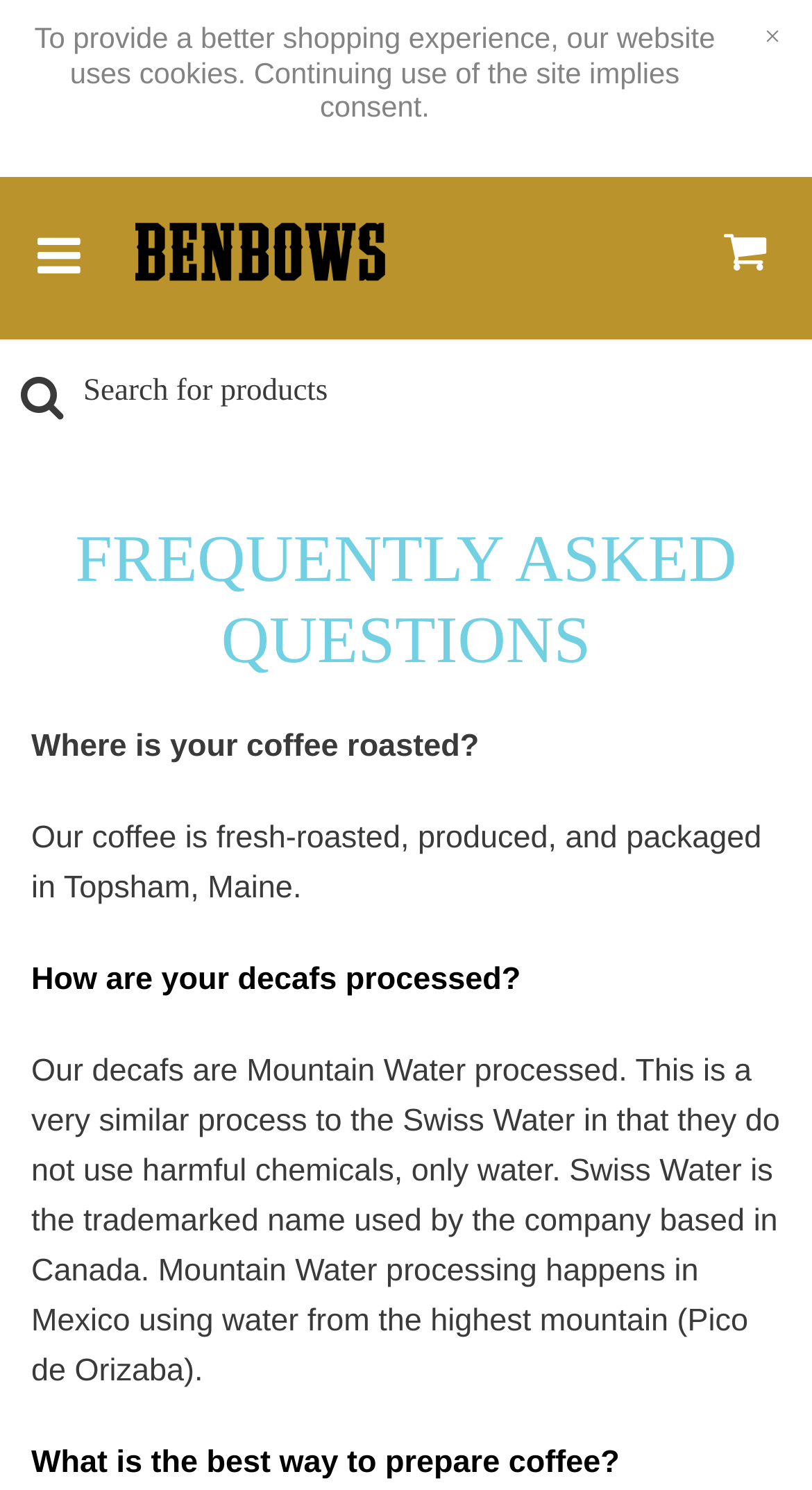Find the bounding box coordinates for the HTML element described as: "0". The coordinates should consist of four float values between 0 and 1, i.e., [left, top, right, bottom].

[0.872, 0.139, 0.962, 0.208]